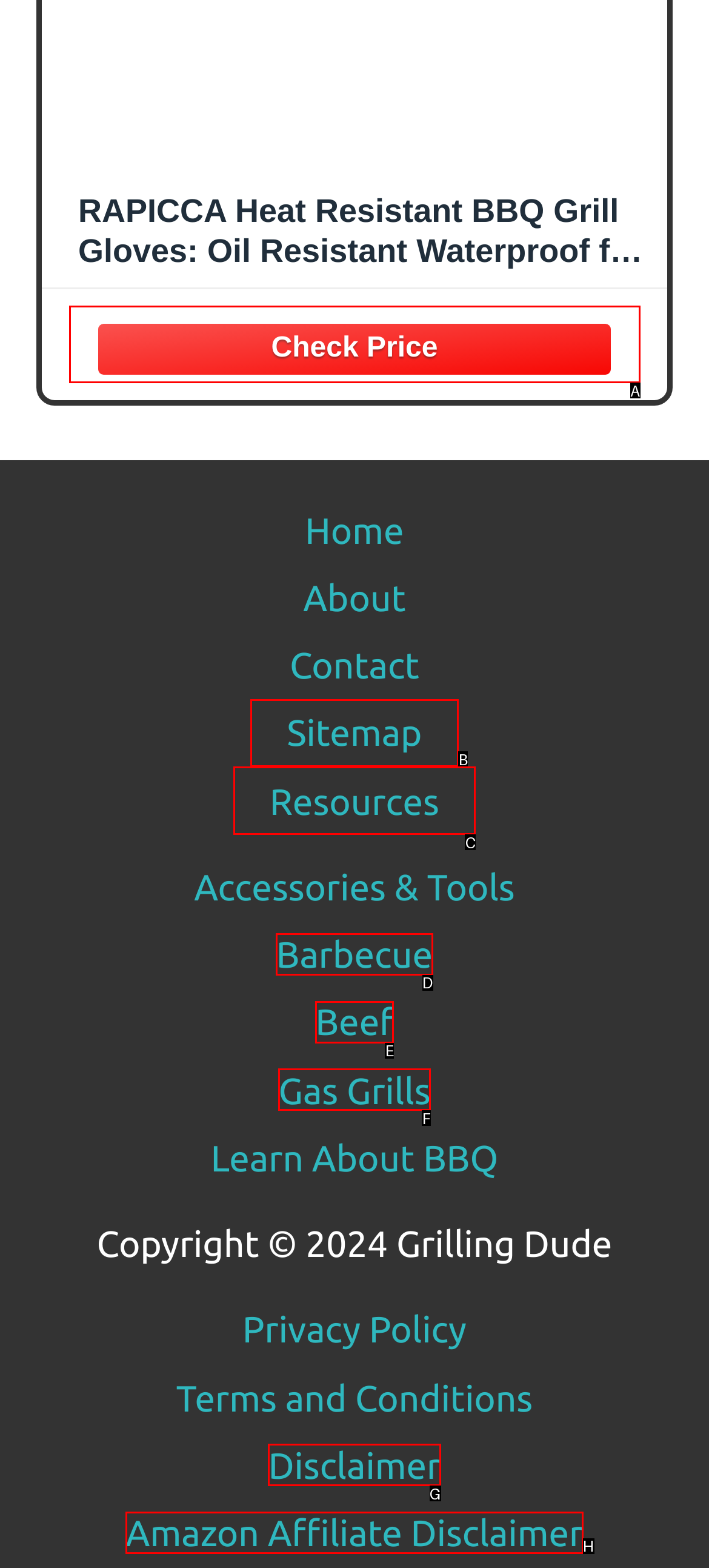Identify the HTML element that corresponds to the description: Amazon Affiliate Disclaimer Provide the letter of the matching option directly from the choices.

H